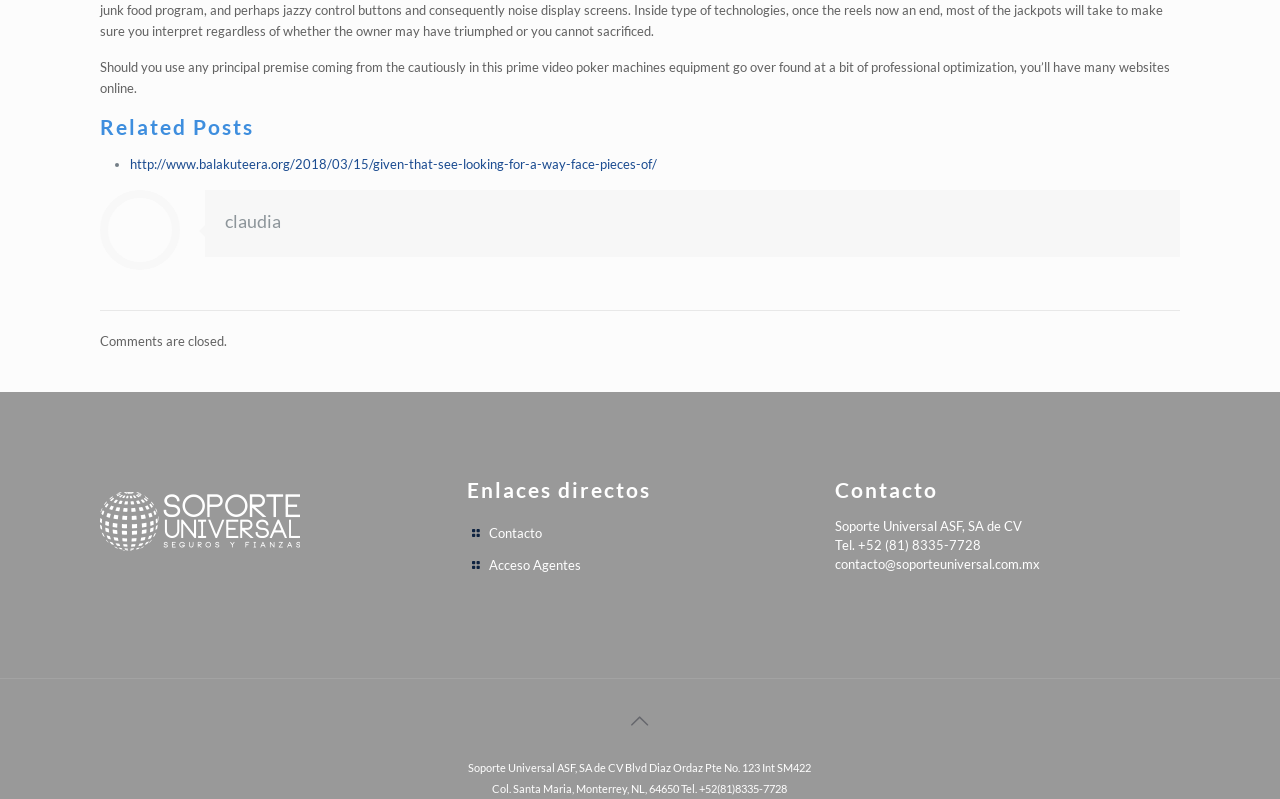Consider the image and give a detailed and elaborate answer to the question: 
What is the phone number of Soporte Universal ASF, SA de CV?

I found the phone number of Soporte Universal ASF, SA de CV by looking at the static text element with the text 'Soporte Universal ASF, SA de CV Tel. +52 (81) 8335-7728 contacto@soporteuniversal.com.mx'.